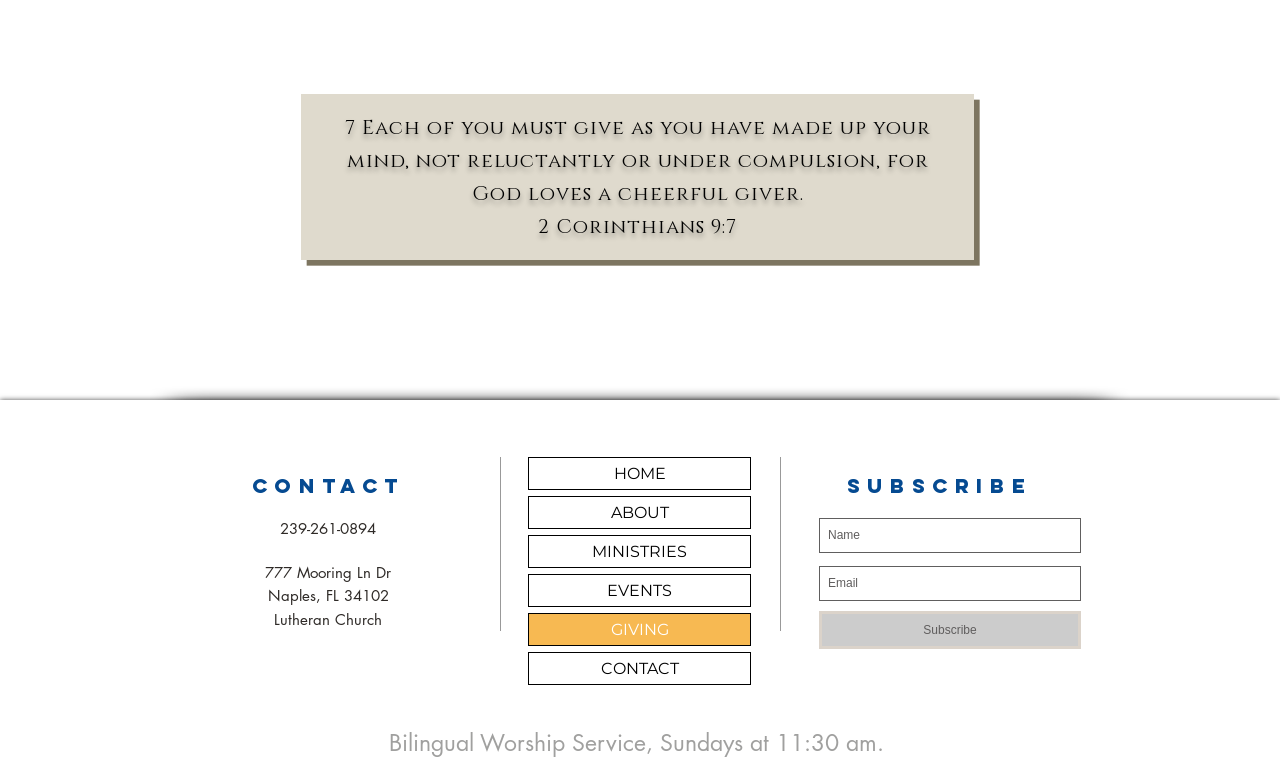Please provide the bounding box coordinates for the element that needs to be clicked to perform the following instruction: "Click on Goals, 7 Beverley Way, New Malden, Wimbledon KT3 4PH". The coordinates should be given as four float numbers between 0 and 1, i.e., [left, top, right, bottom].

None